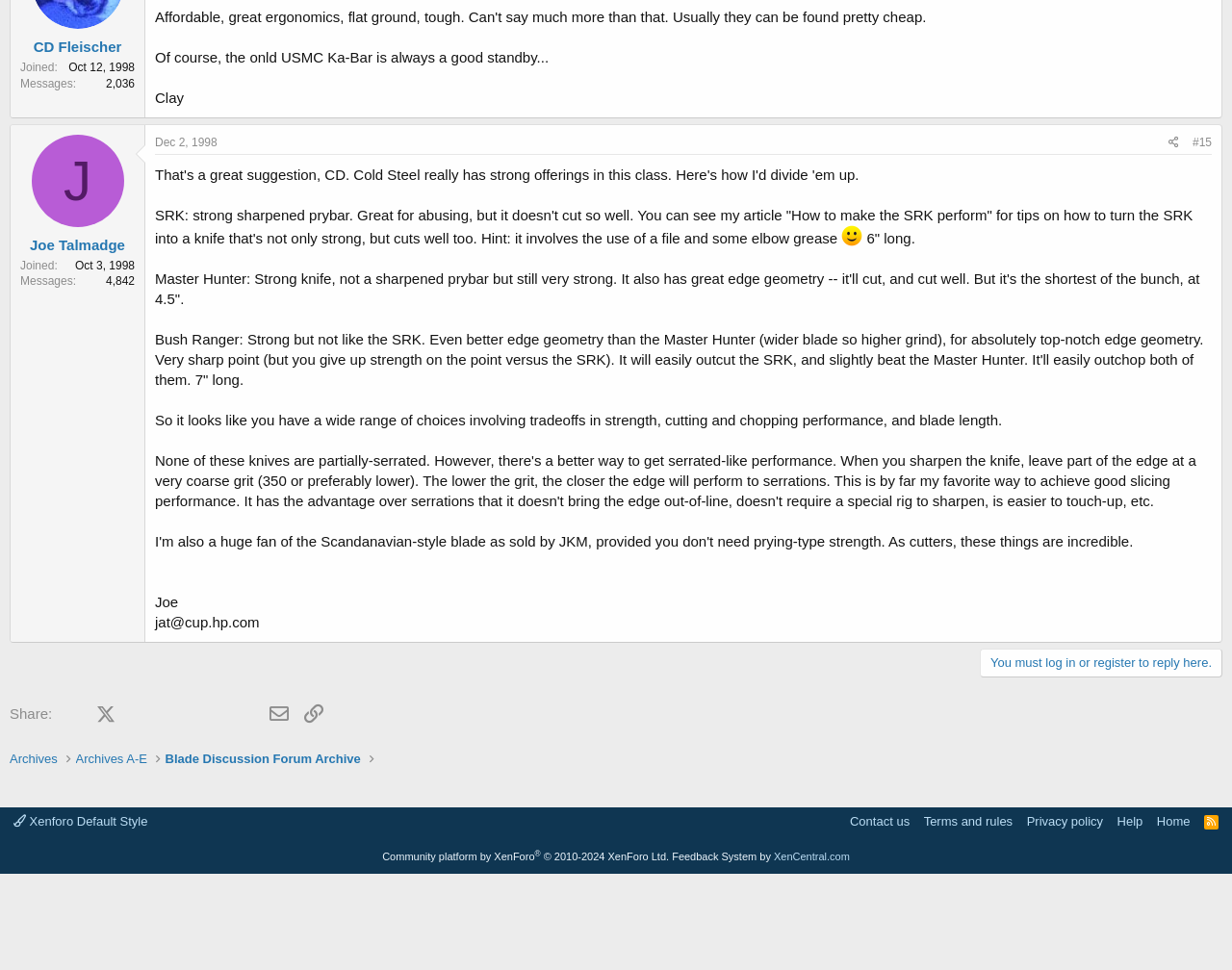Determine the bounding box coordinates of the UI element described below. Use the format (top-left x, top-left y, bottom-right x, bottom-right y) with floating point numbers between 0 and 1: Joe Talmadge

[0.024, 0.244, 0.102, 0.261]